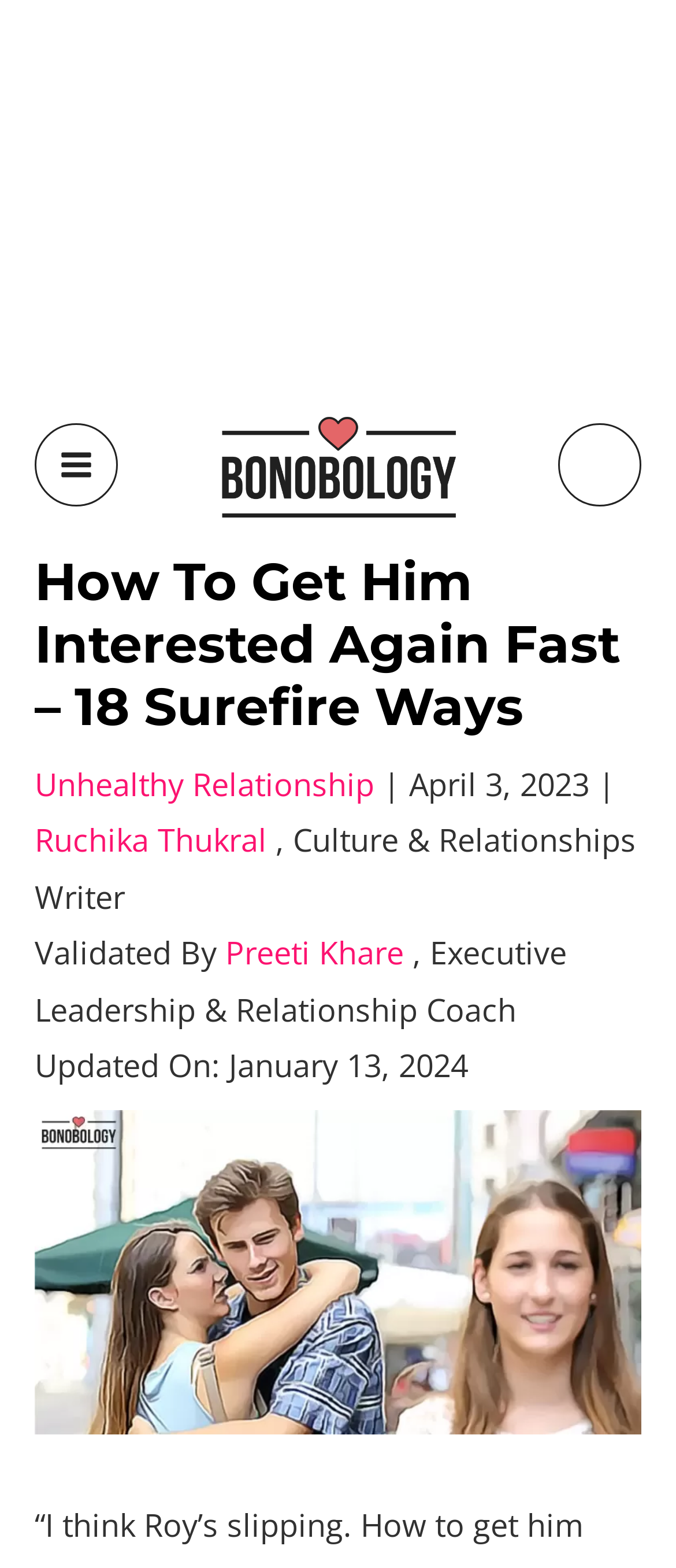Carefully examine the image and provide an in-depth answer to the question: When was the article last updated?

I found the last updated date by looking at the text 'Updated On: January 13, 2024' which is located below the author's information and above the main content.